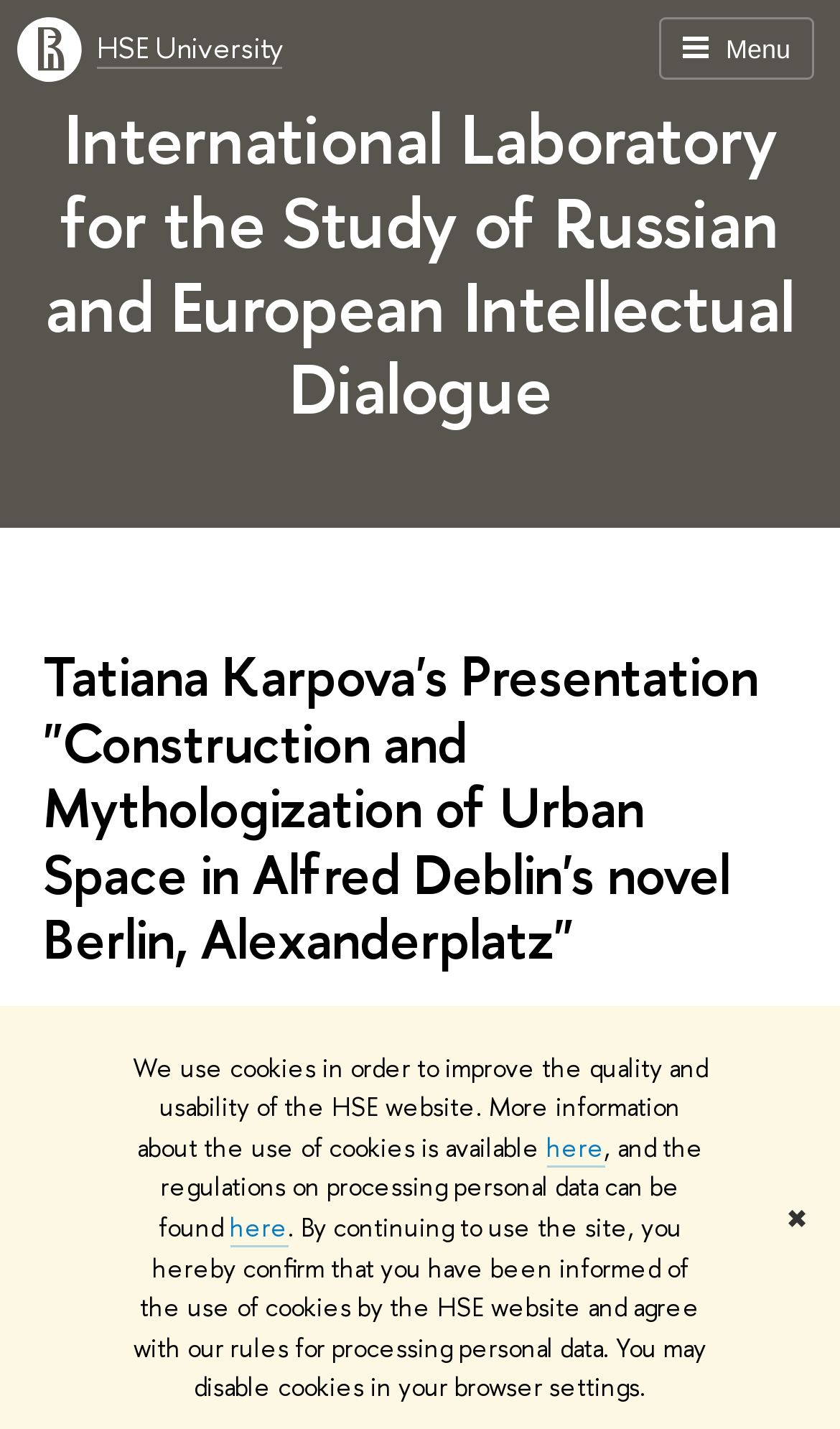What is the name of the laboratory?
Using the image, provide a concise answer in one word or a short phrase.

International Laboratory